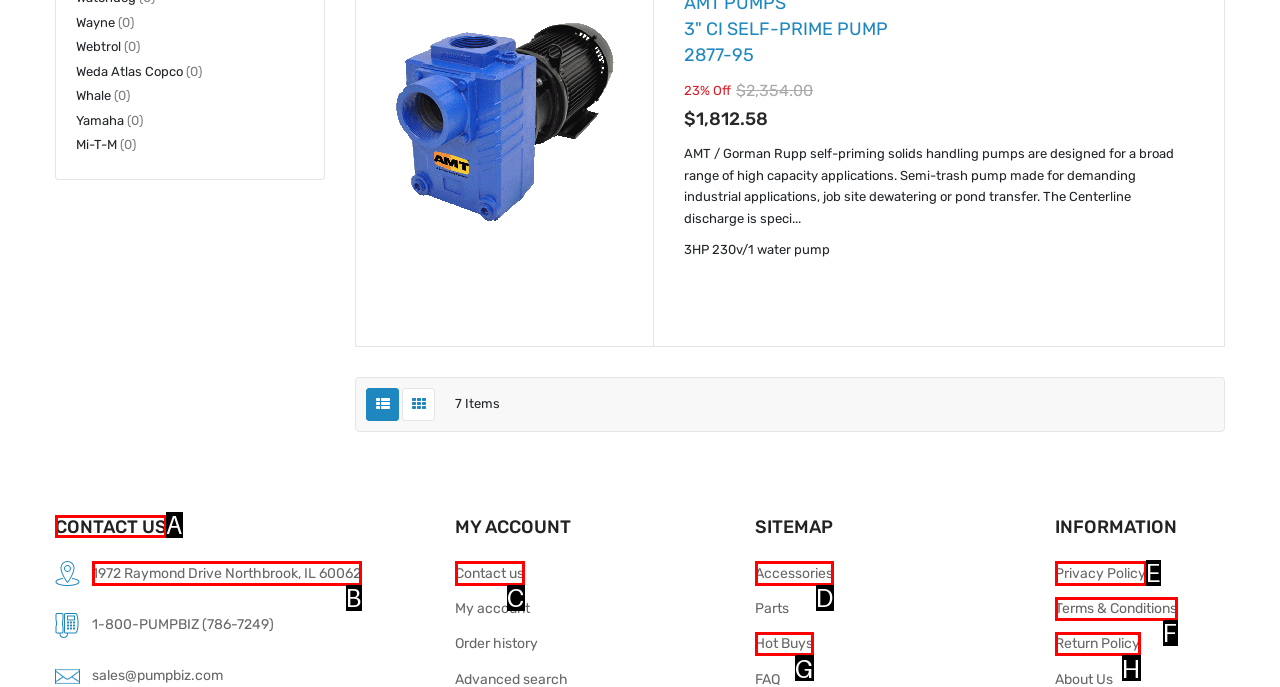Which option should be clicked to execute the task: Contact us?
Reply with the letter of the chosen option.

A